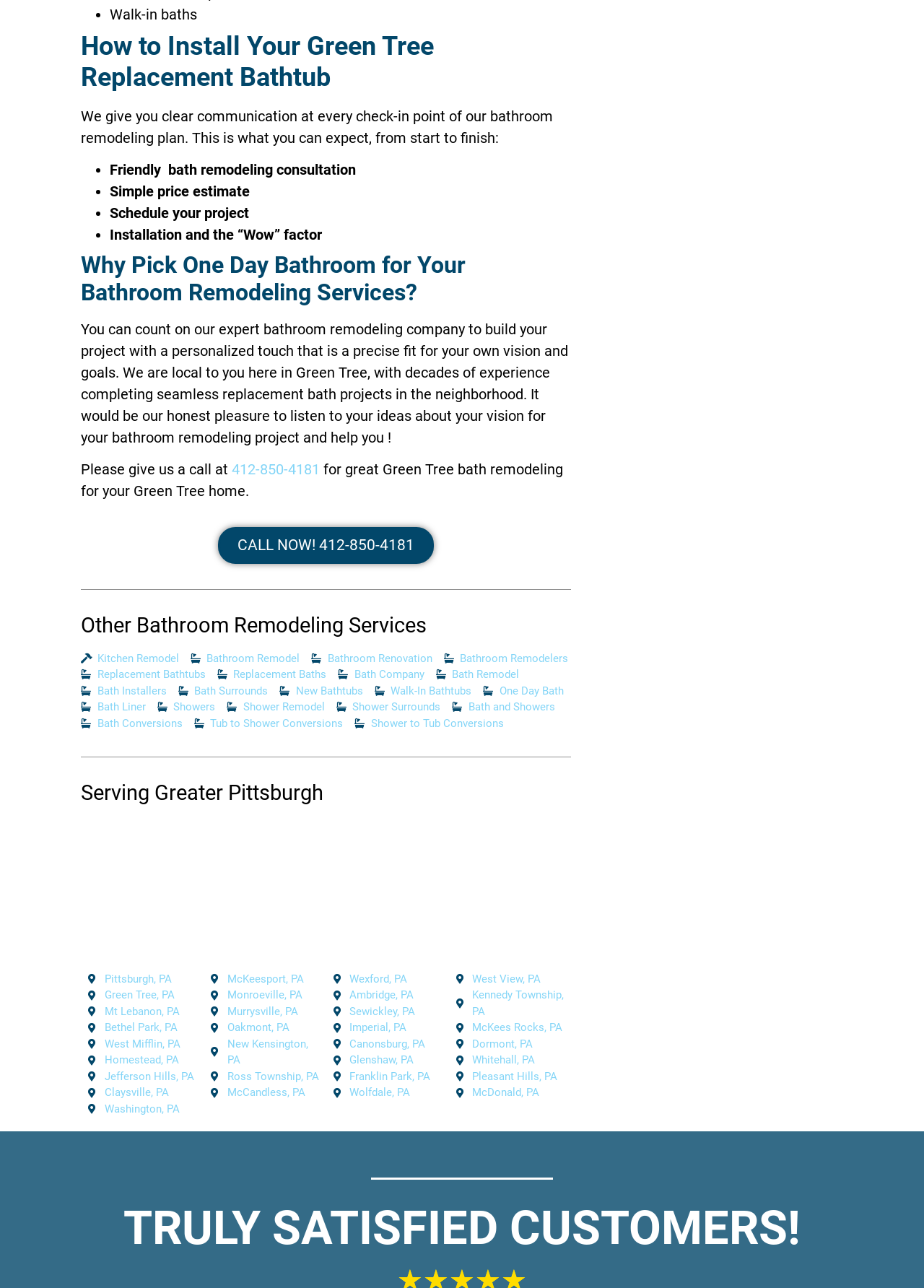Based on the element description Claysville, PA, identify the bounding box coordinates for the UI element. The coordinates should be in the format (top-left x, top-left y, bottom-right x, bottom-right y) and within the 0 to 1 range.

[0.096, 0.842, 0.213, 0.855]